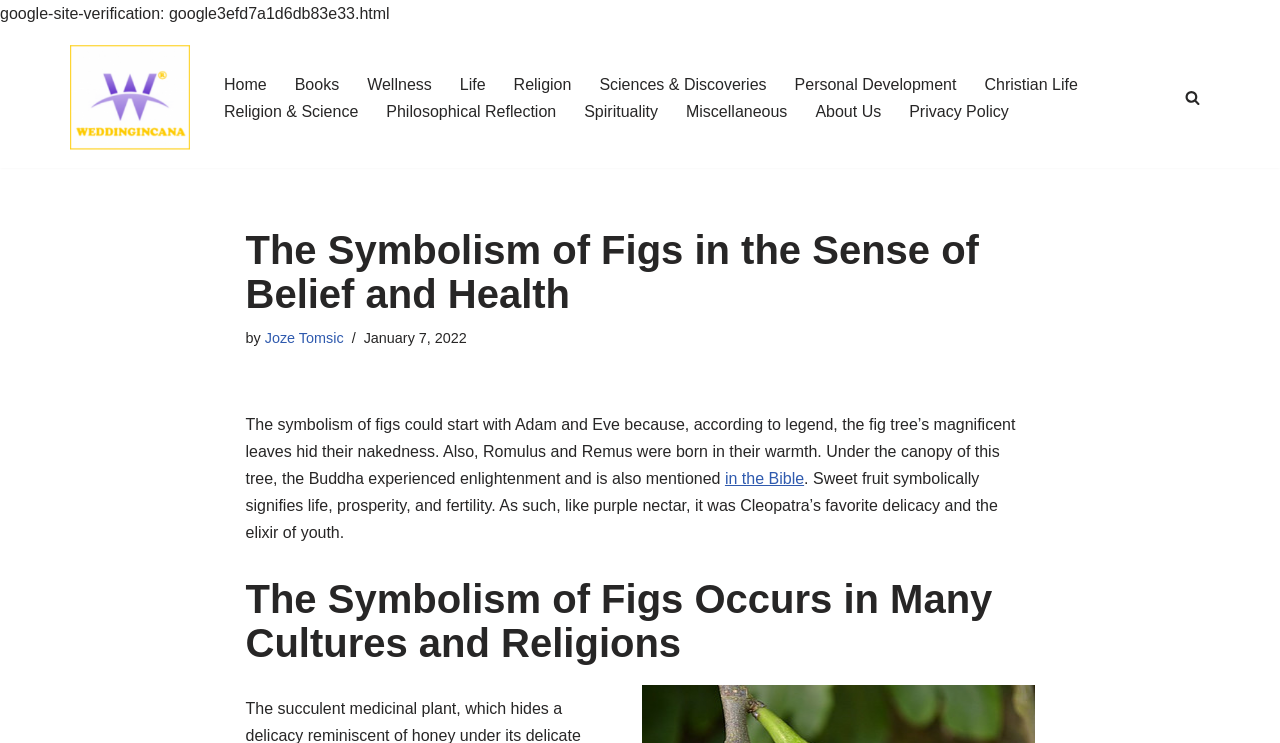What is the favorite delicacy of Cleopatra mentioned in the text?
Analyze the image and deliver a detailed answer to the question.

According to the text, sweet fruit, which symbolically signifies life, prosperity, and fertility, was Cleopatra's favorite delicacy and the elixir of youth.